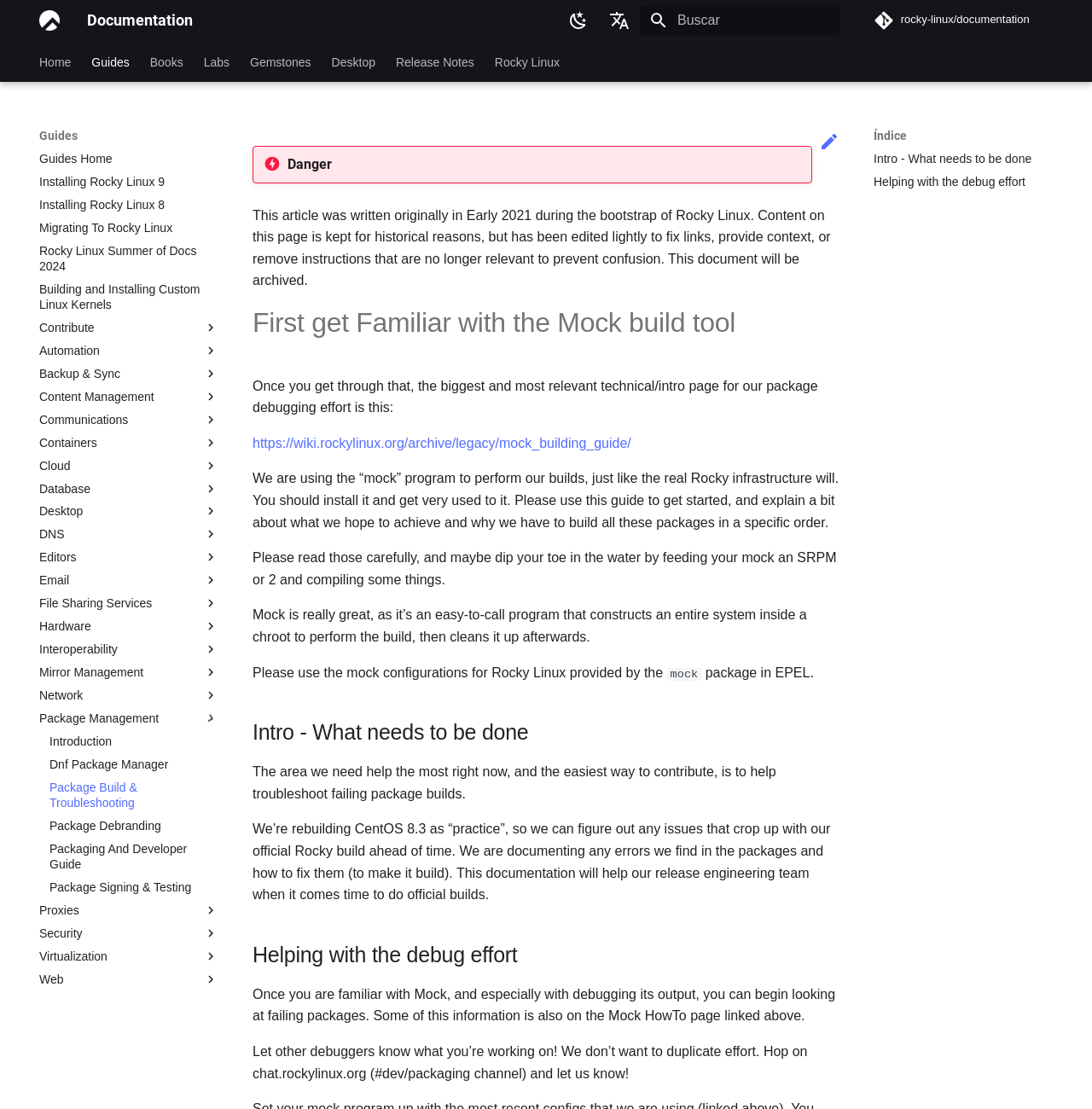Specify the bounding box coordinates of the element's region that should be clicked to achieve the following instruction: "View Rocky Linux documentation". The bounding box coordinates consist of four float numbers between 0 and 1, in the format [left, top, right, bottom].

[0.791, 0.0, 0.973, 0.037]